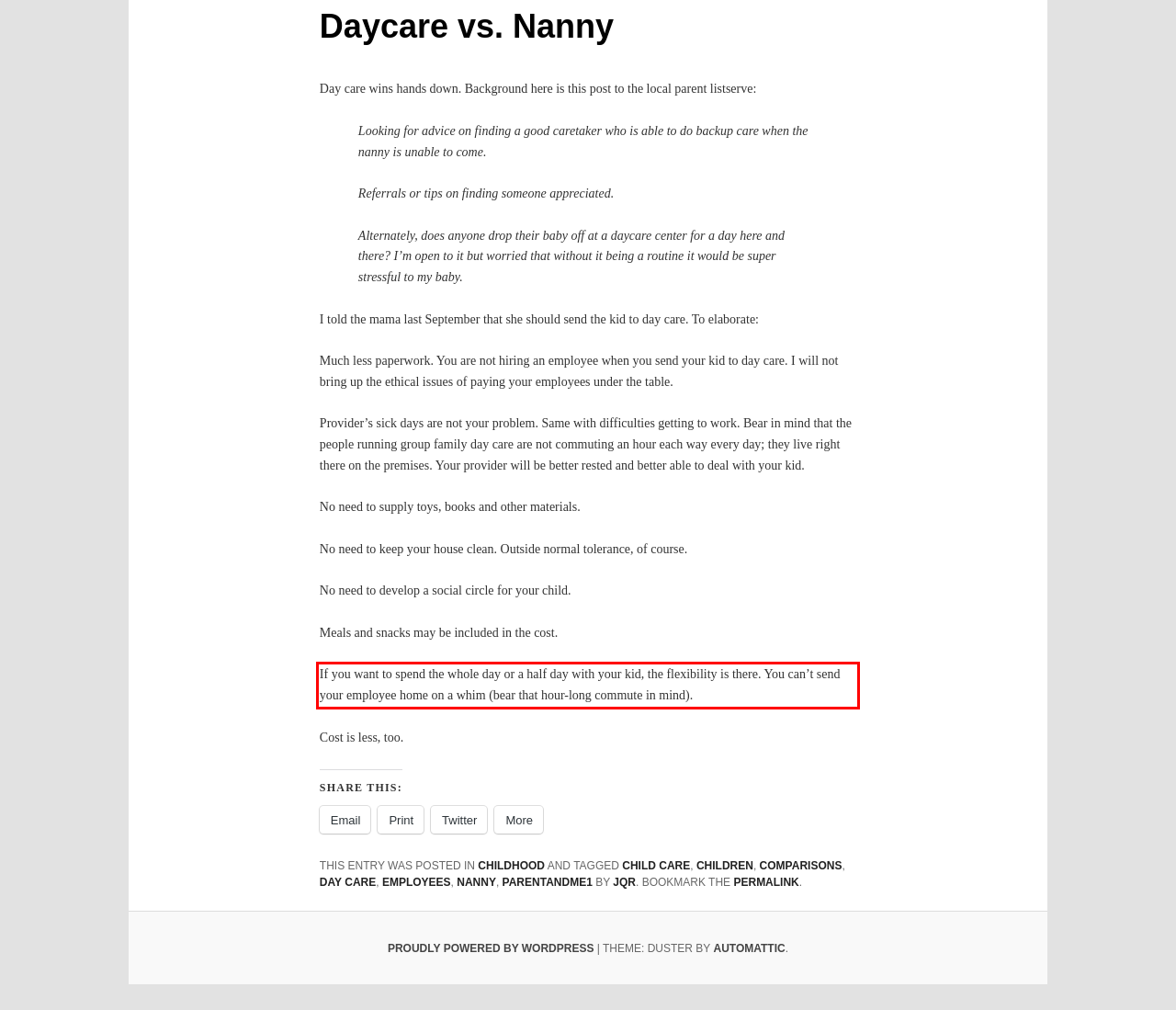The screenshot you have been given contains a UI element surrounded by a red rectangle. Use OCR to read and extract the text inside this red rectangle.

If you want to spend the whole day or a half day with your kid, the flexibility is there. You can’t send your employee home on a whim (bear that hour-long commute in mind).